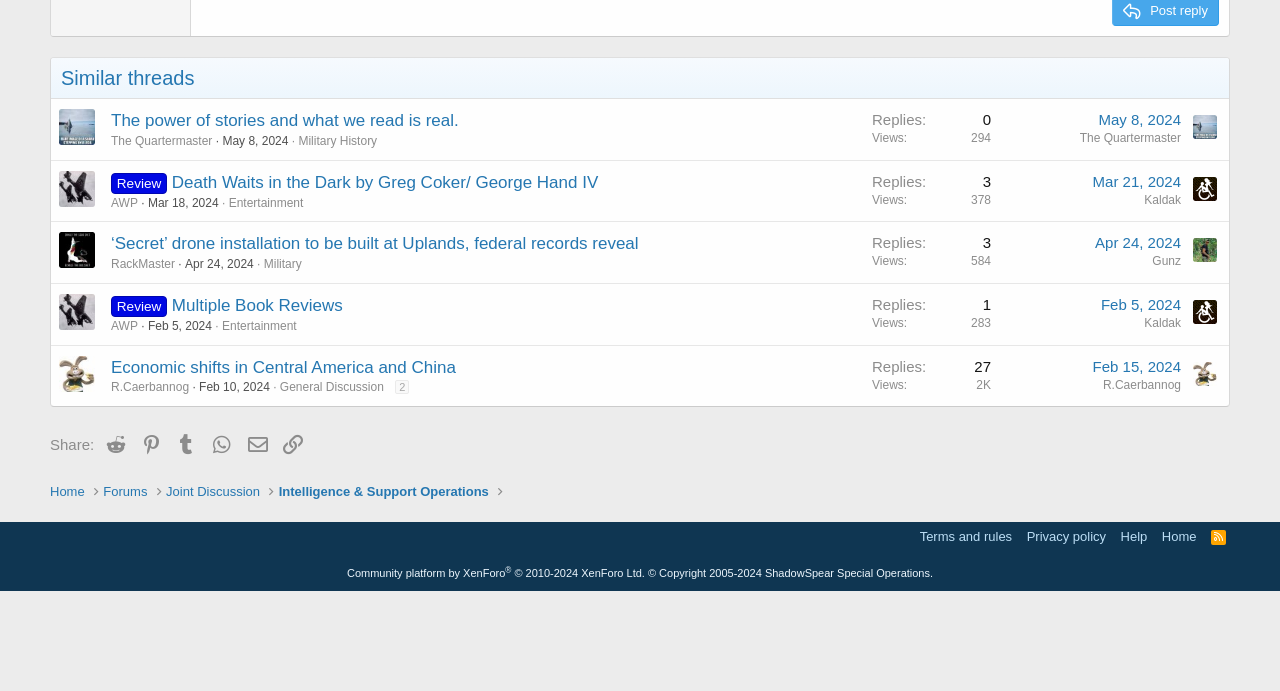Please answer the following question using a single word or phrase: 
How many replies does the second thread have?

3